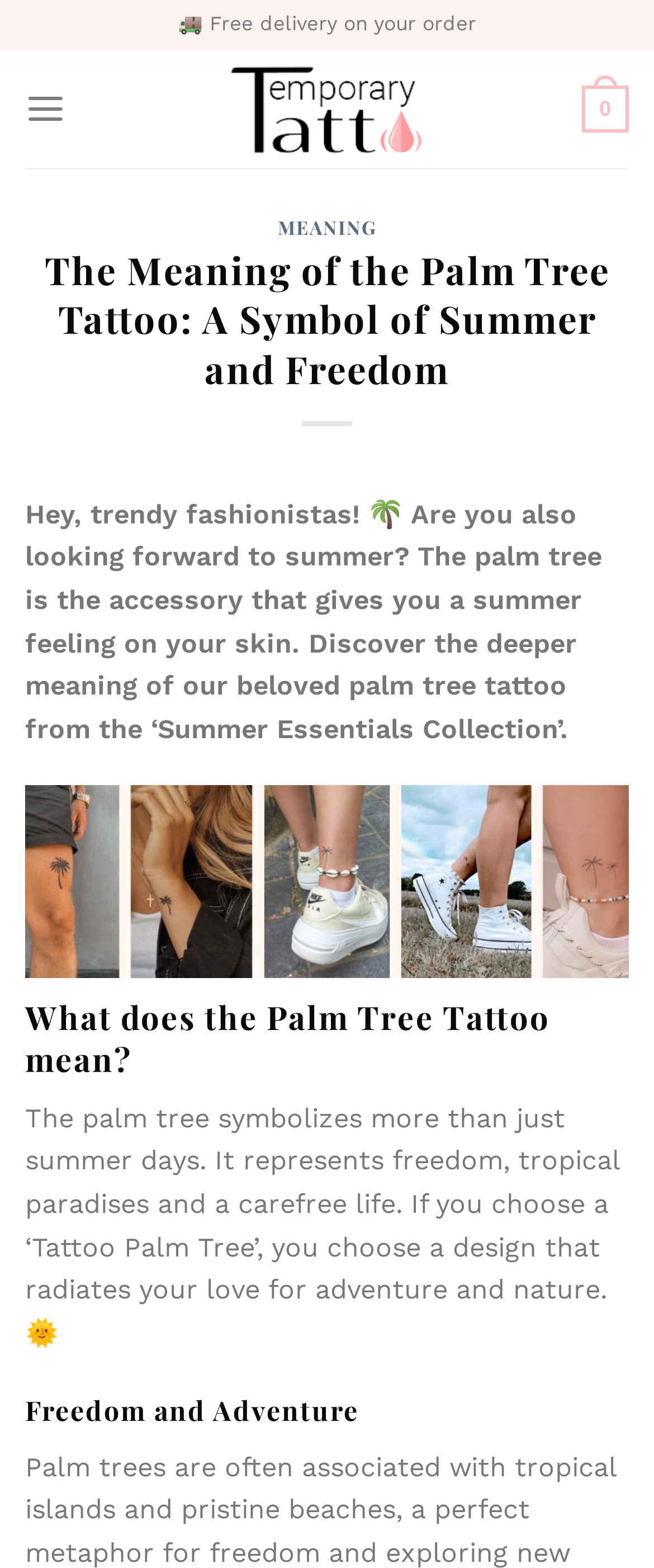What is the image above the 'What does the Palm Tree Tattoo mean?' heading?
Answer the question with a single word or phrase by looking at the picture.

Betekenis palmboom tattoo header